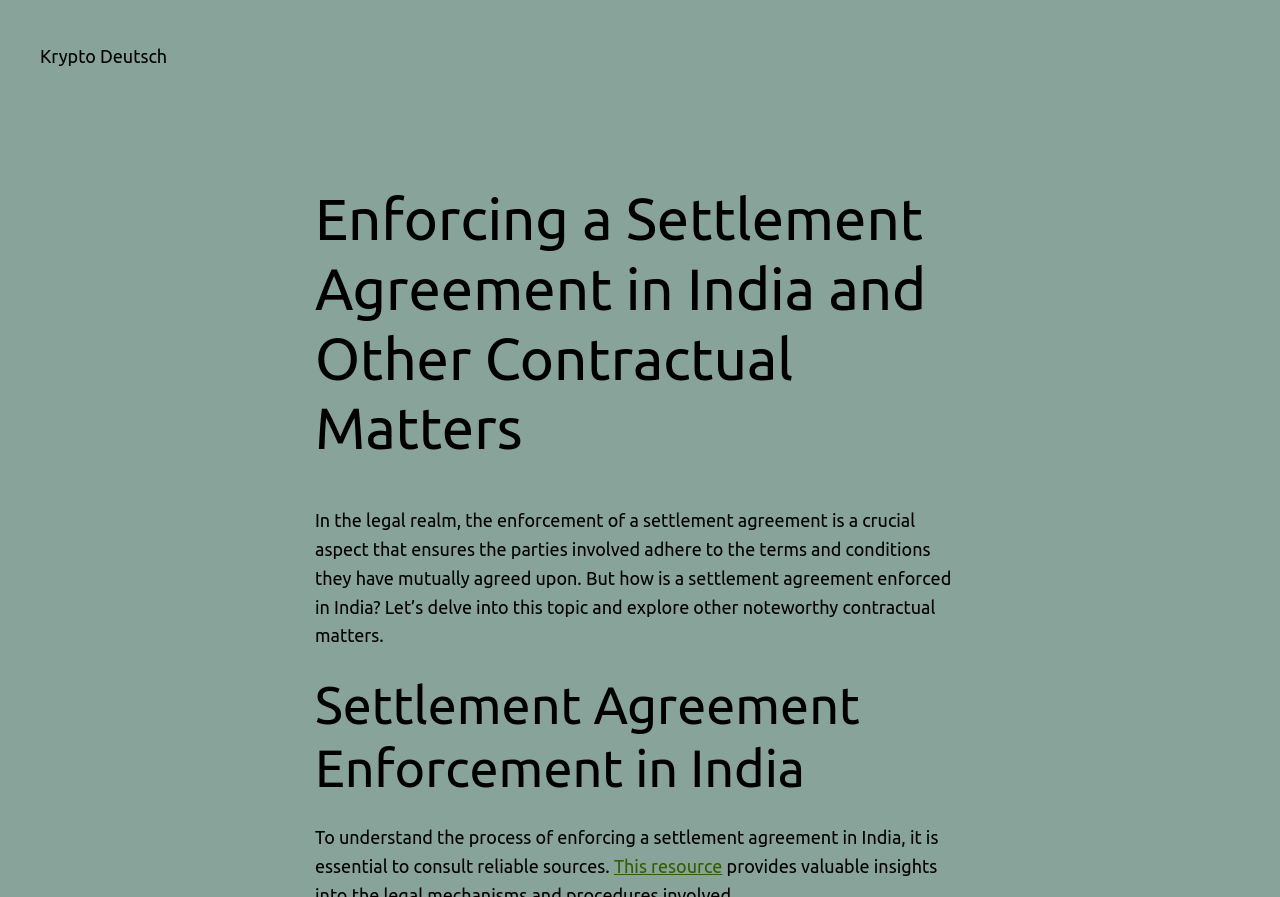Please find and report the primary heading text from the webpage.

Enforcing a Settlement Agreement in India and Other Contractual Matters